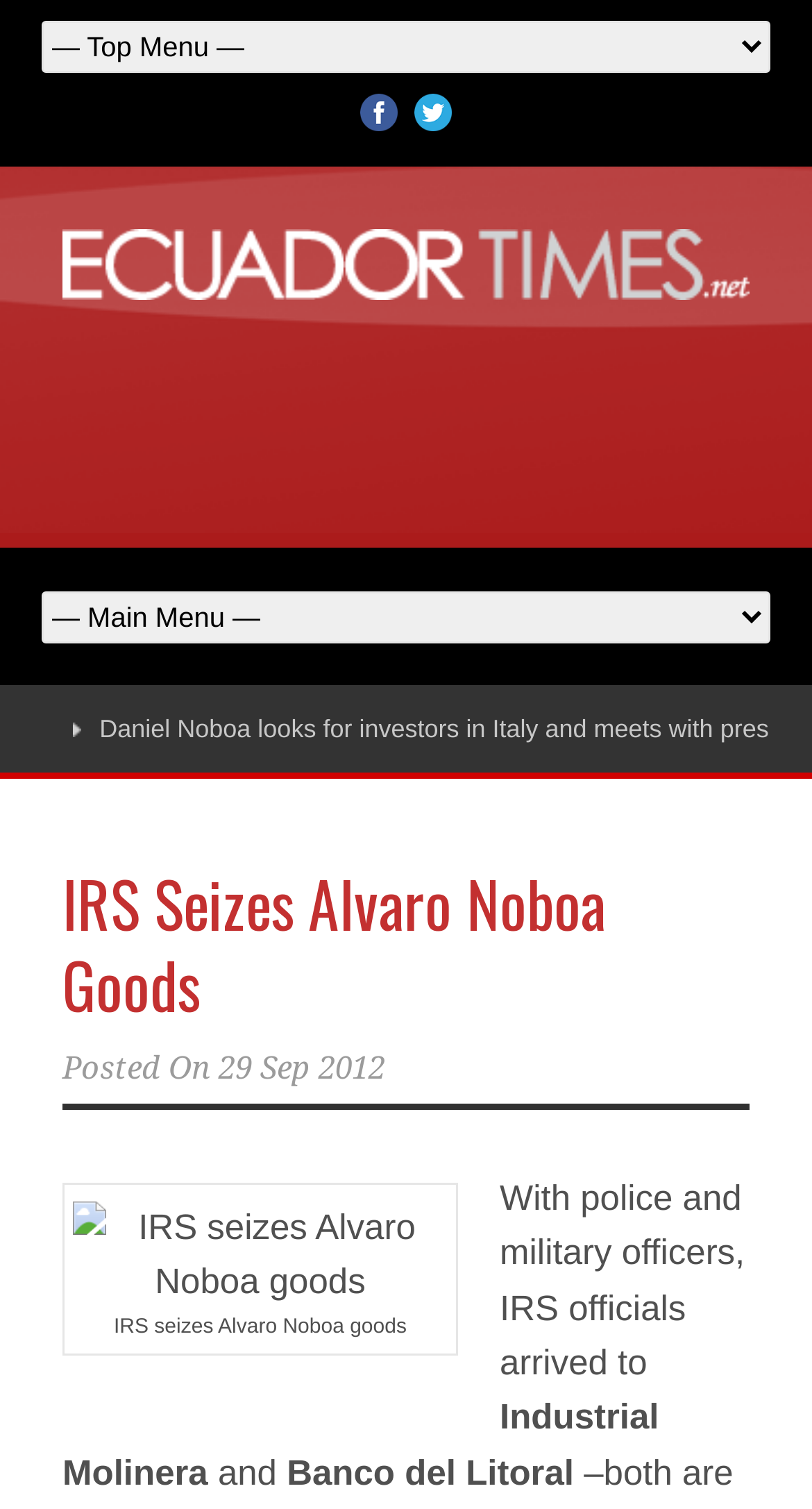Locate the bounding box coordinates of the element's region that should be clicked to carry out the following instruction: "View the image of 'IRS seizes Alvaro Noboa goods'". The coordinates need to be four float numbers between 0 and 1, i.e., [left, top, right, bottom].

[0.091, 0.796, 0.55, 0.869]